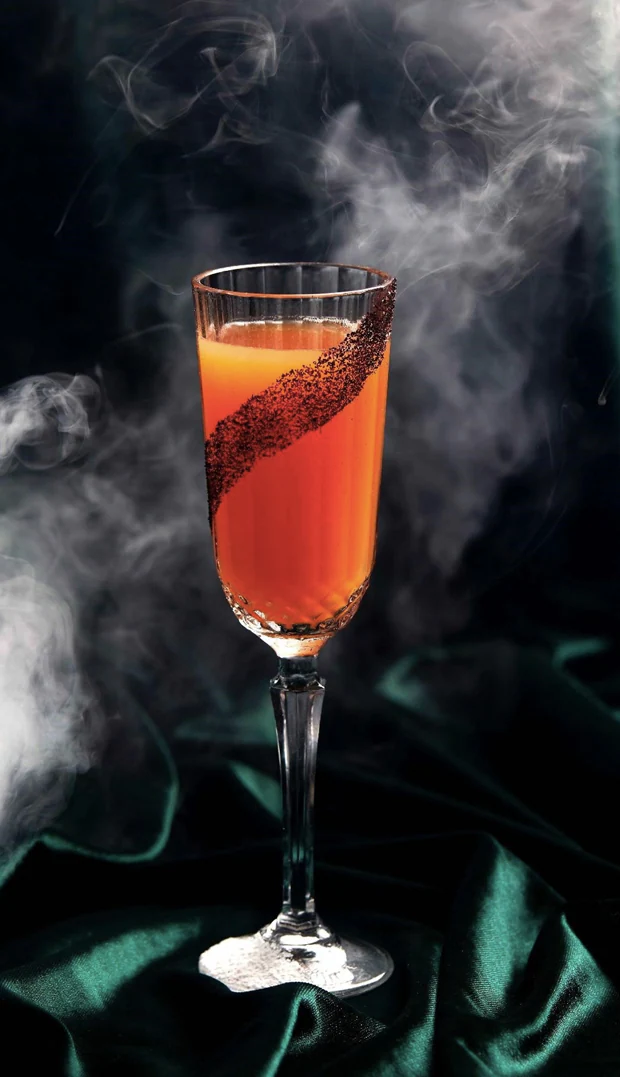What is the material of the fabric in the background?
Please provide a single word or phrase in response based on the screenshot.

Satin